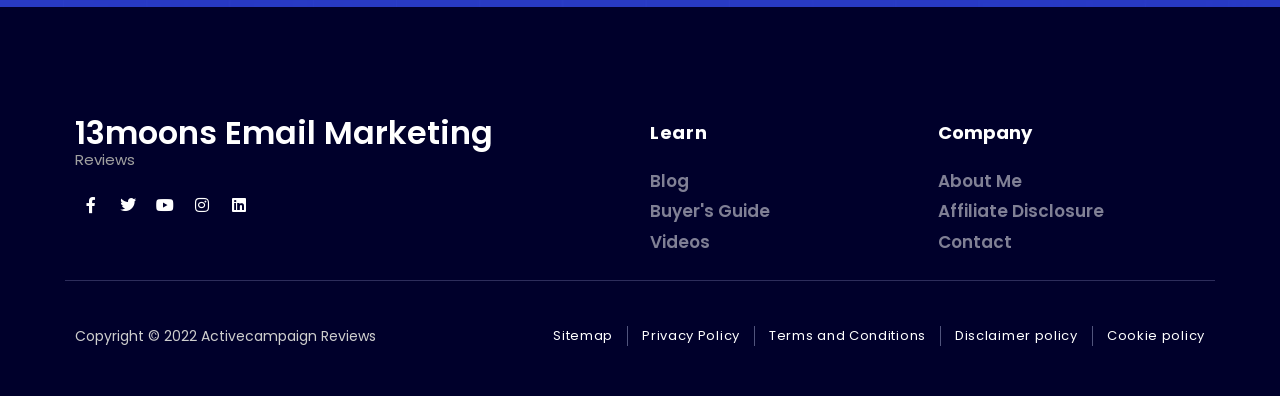Specify the bounding box coordinates of the area to click in order to follow the given instruction: "Contact the company."

[0.732, 0.58, 0.938, 0.644]